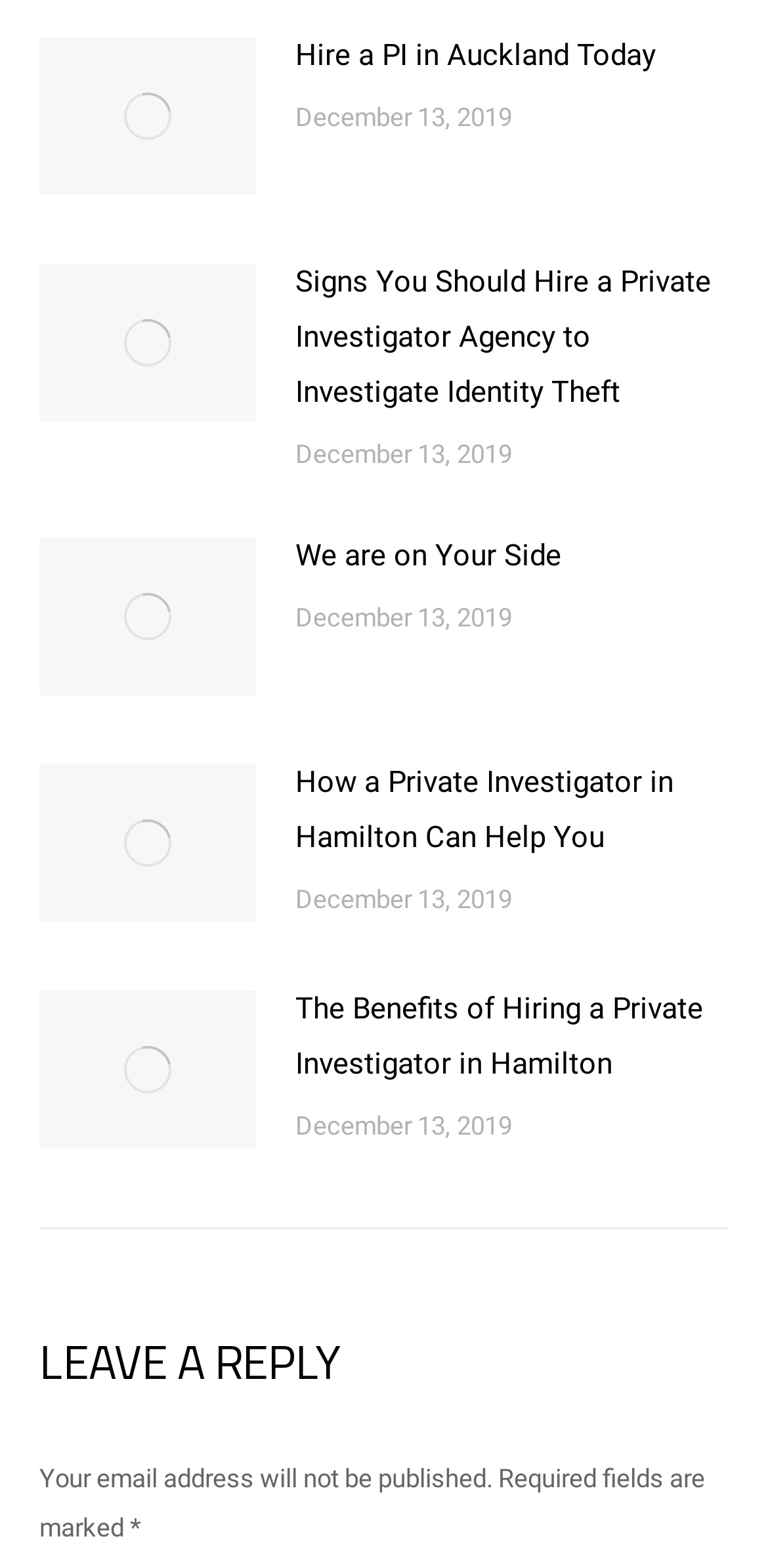Provide the bounding box coordinates for the UI element that is described by this text: "We are on Your Side". The coordinates should be in the form of four float numbers between 0 and 1: [left, top, right, bottom].

[0.385, 0.337, 0.731, 0.372]